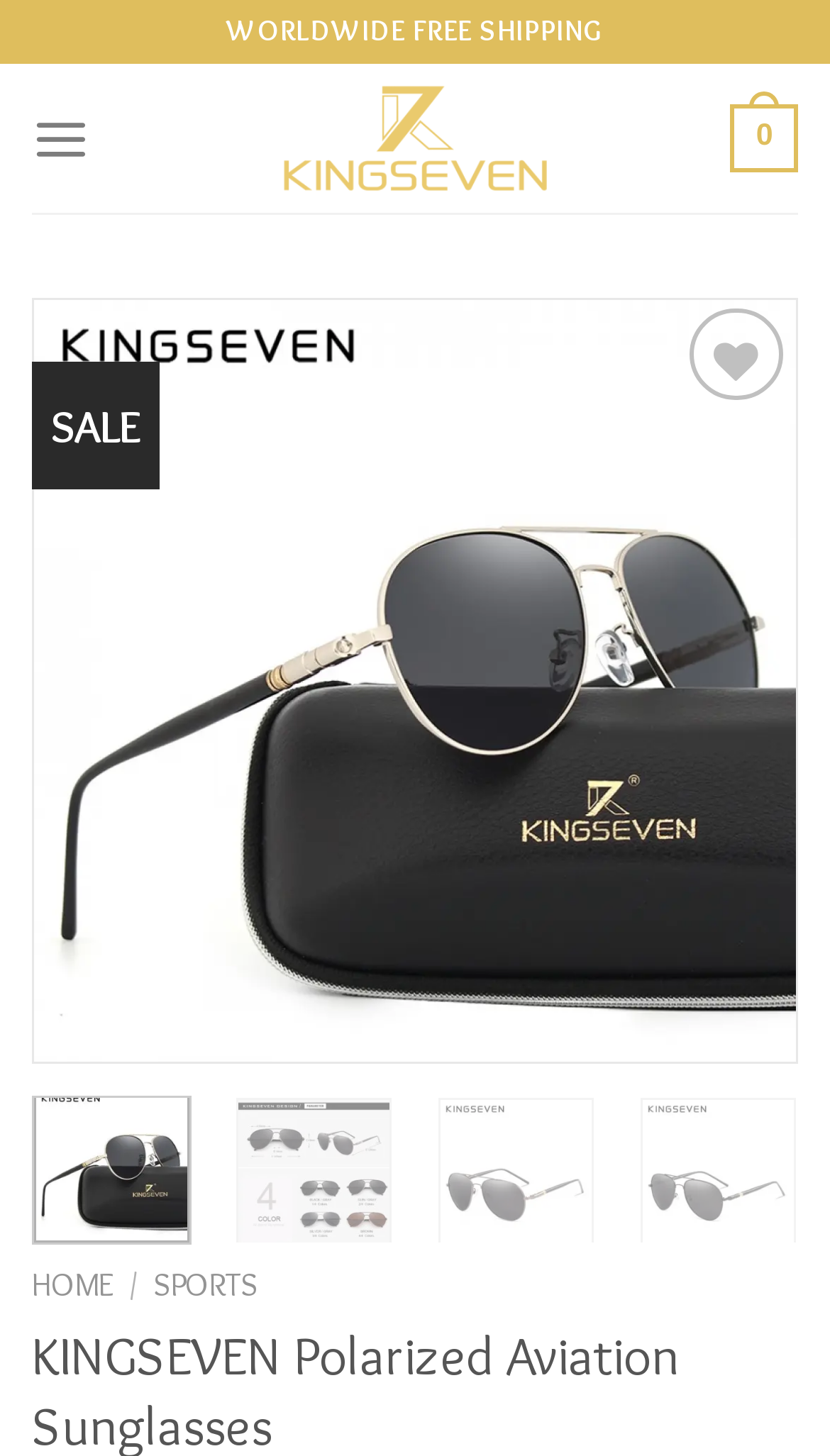Please locate and generate the primary heading on this webpage.

KINGSEVEN Polarized Aviation Sunglasses